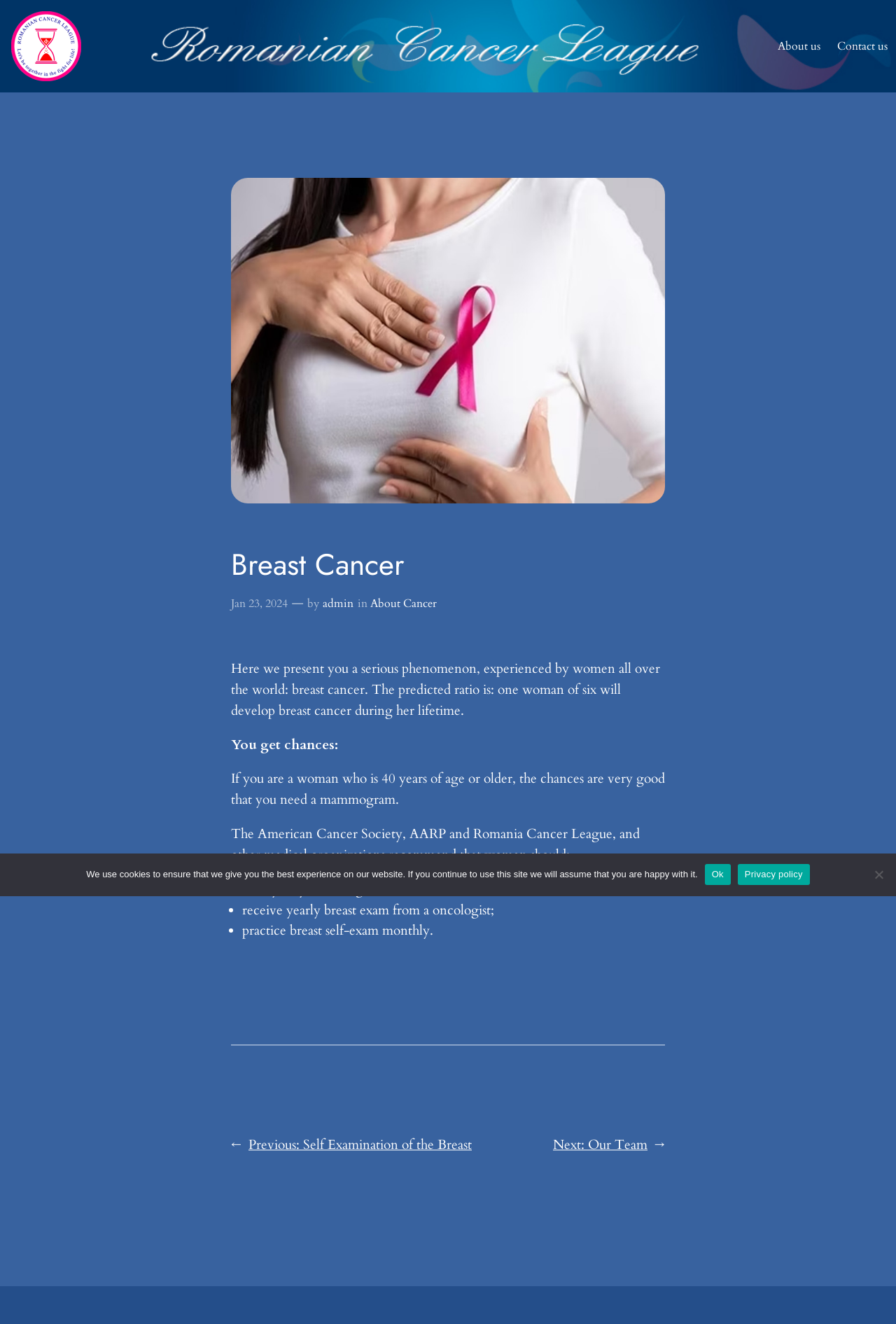Locate the bounding box of the user interface element based on this description: "Ok".

[0.786, 0.652, 0.815, 0.668]